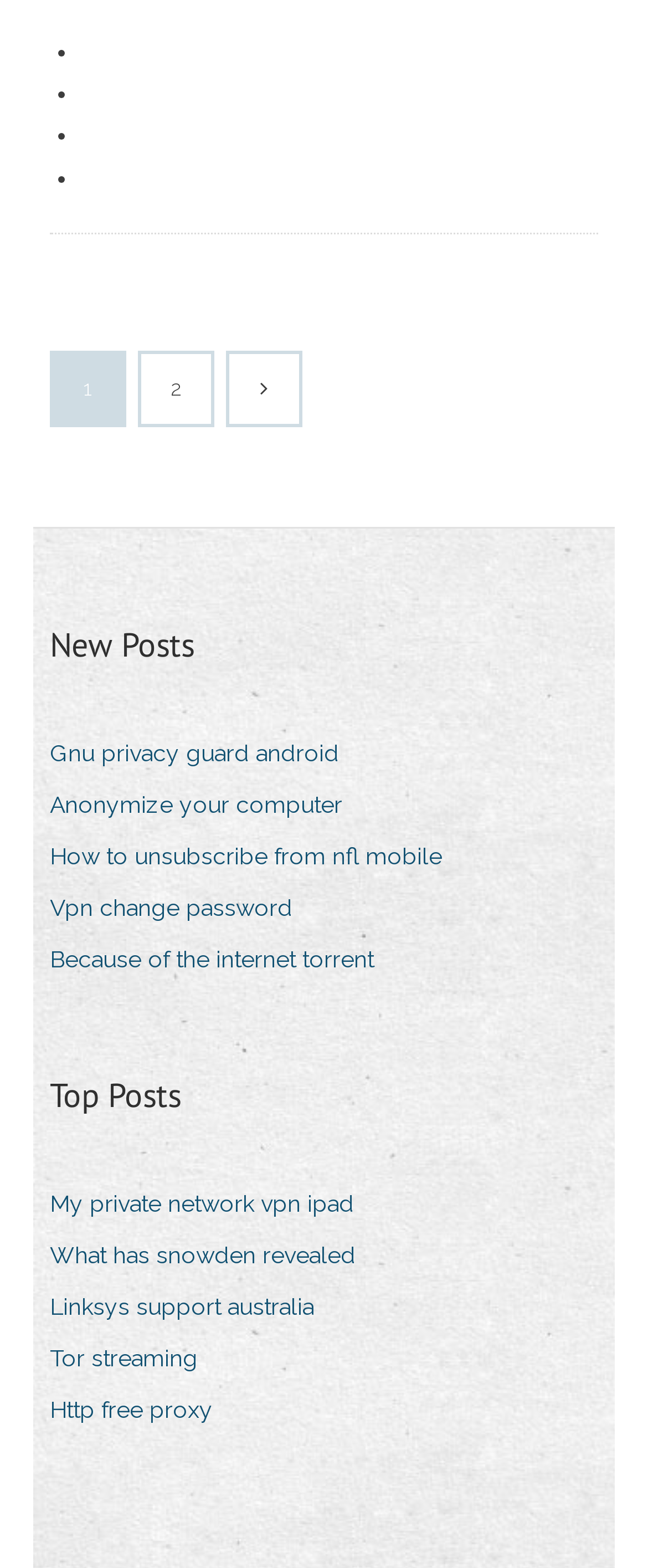Identify the bounding box coordinates of the clickable region required to complete the instruction: "View 'Gnu privacy guard android'". The coordinates should be given as four float numbers within the range of 0 and 1, i.e., [left, top, right, bottom].

[0.077, 0.466, 0.562, 0.495]